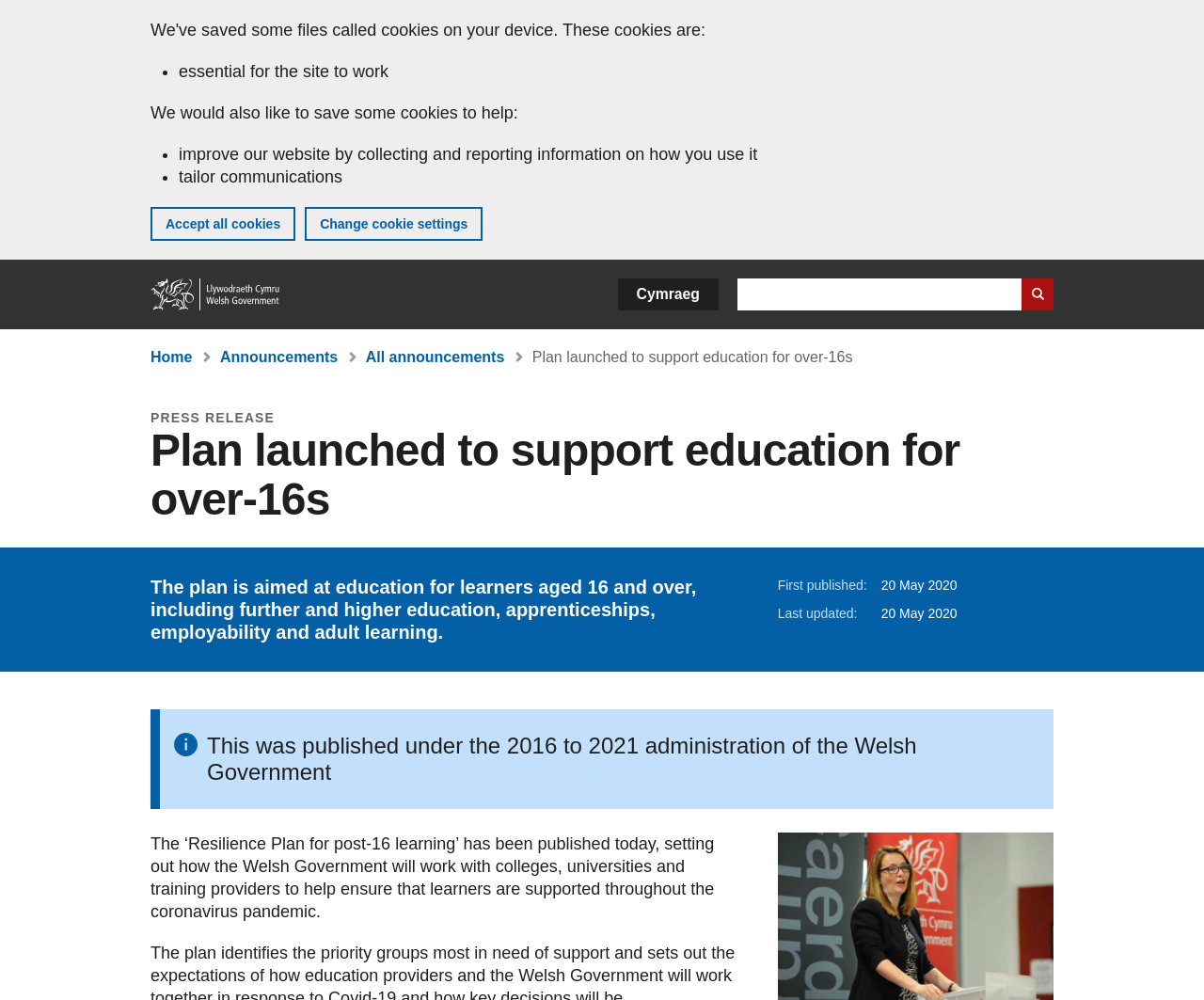Please identify the bounding box coordinates of the element's region that I should click in order to complete the following instruction: "Read the press release". The bounding box coordinates consist of four float numbers between 0 and 1, i.e., [left, top, right, bottom].

[0.125, 0.41, 0.228, 0.425]